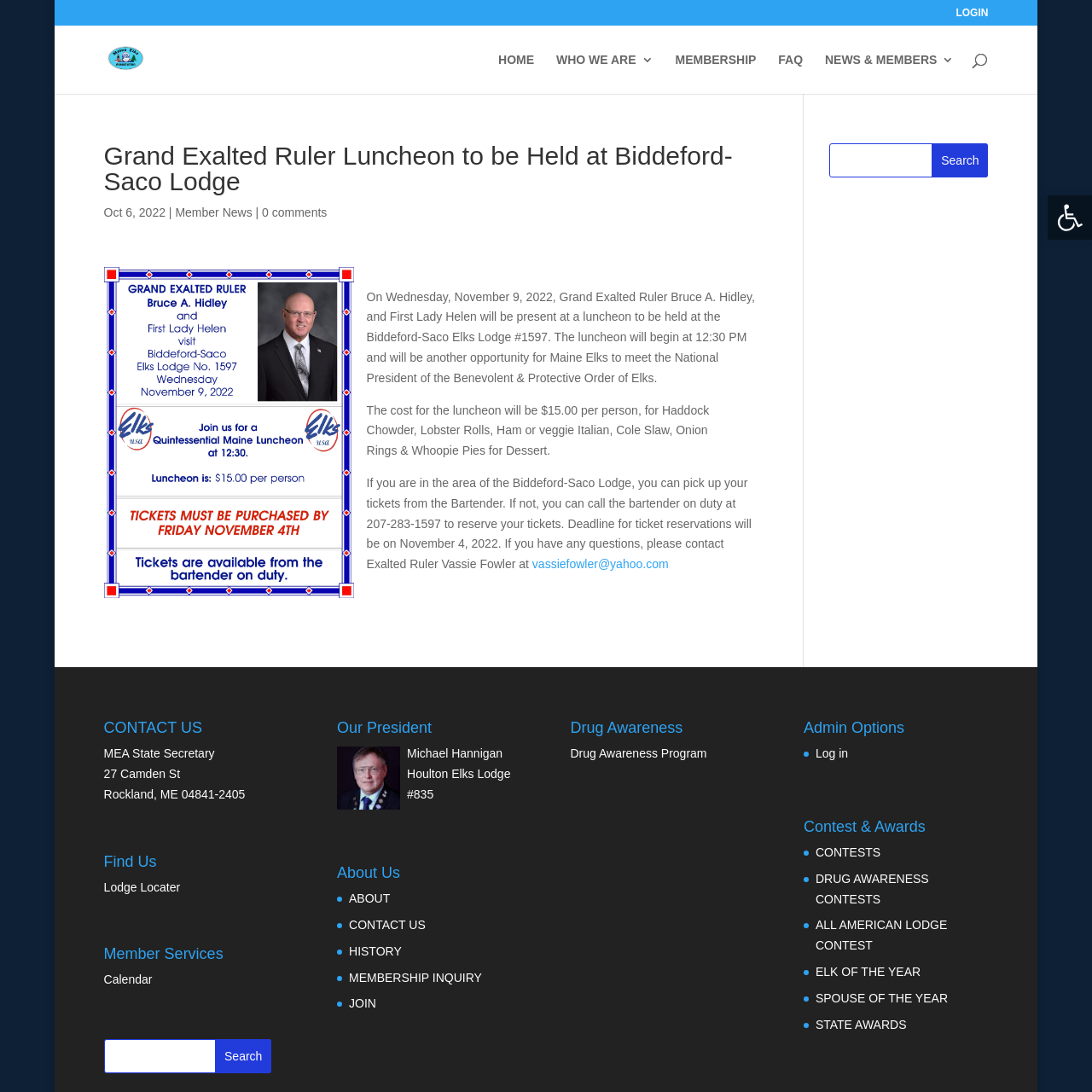Please locate the bounding box coordinates for the element that should be clicked to achieve the following instruction: "Find a lodge location". Ensure the coordinates are given as four float numbers between 0 and 1, i.e., [left, top, right, bottom].

[0.095, 0.806, 0.165, 0.818]